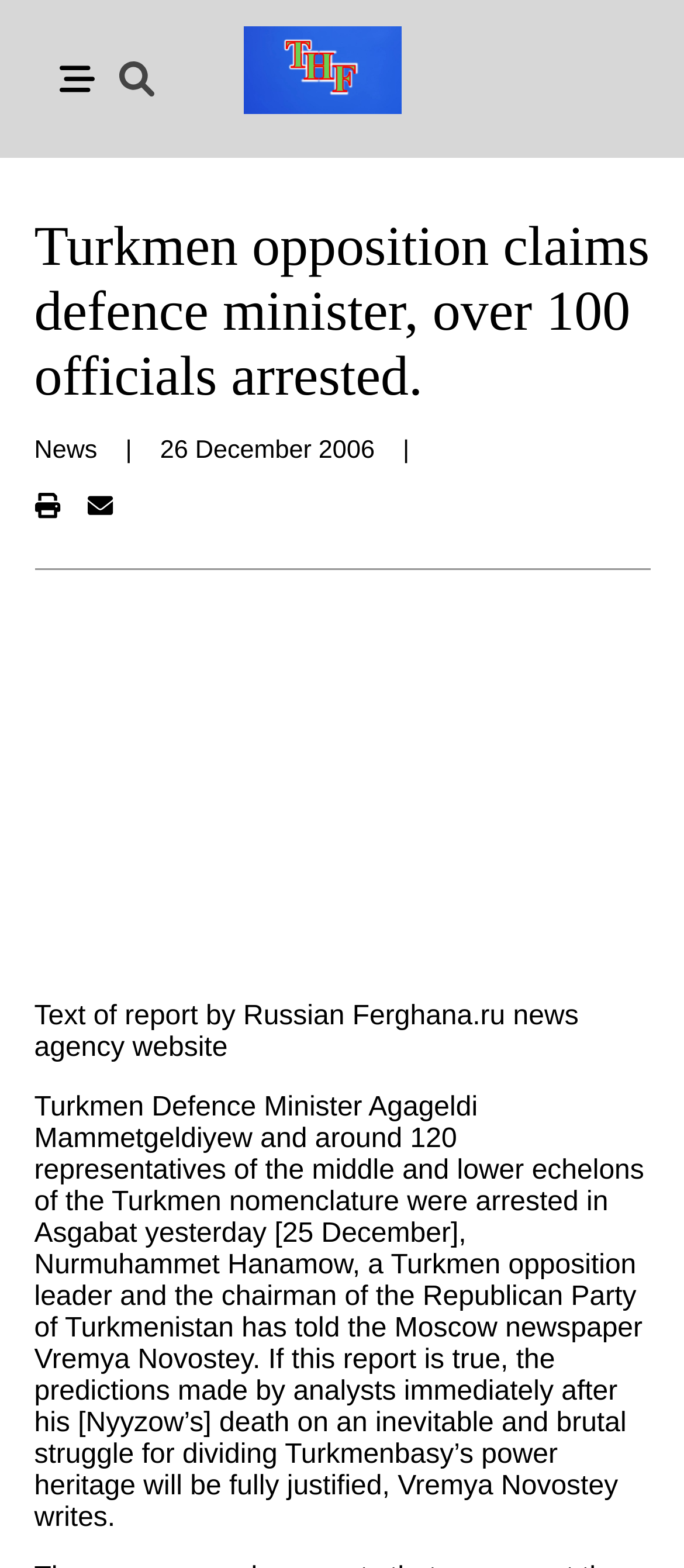Given the description title="Send as Email", predict the bounding box coordinates of the UI element. Ensure the coordinates are in the format (top-left x, top-left y, bottom-right x, bottom-right y) and all values are between 0 and 1.

[0.128, 0.315, 0.165, 0.333]